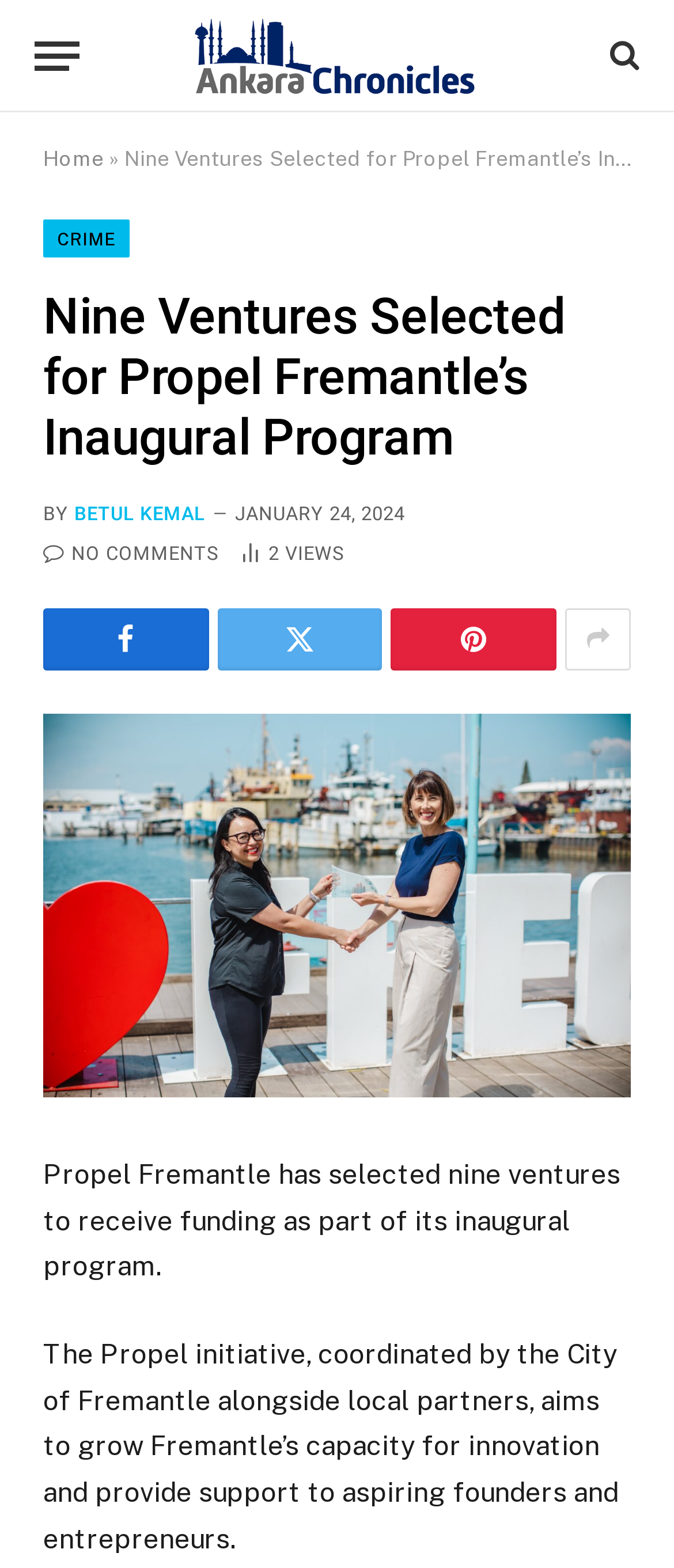How many ventures are selected for the program?
Please respond to the question with a detailed and well-explained answer.

The article title 'Nine Ventures Selected for Propel Fremantle’s Inaugural Program' indicates that nine ventures are selected for the program.